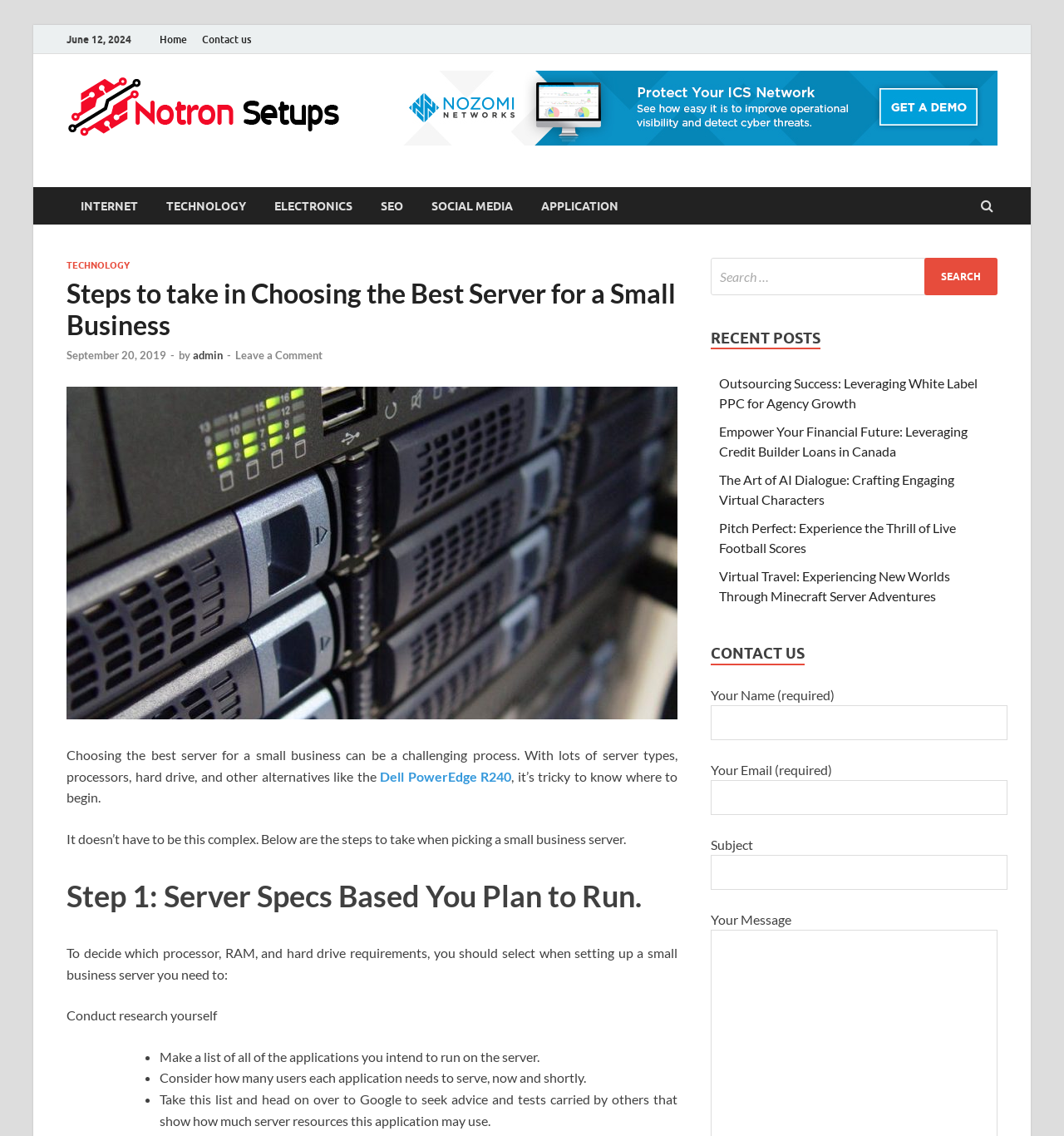Locate the bounding box for the described UI element: "parent_node: TECHNOLOGY". Ensure the coordinates are four float numbers between 0 and 1, formatted as [left, top, right, bottom].

[0.062, 0.621, 0.637, 0.635]